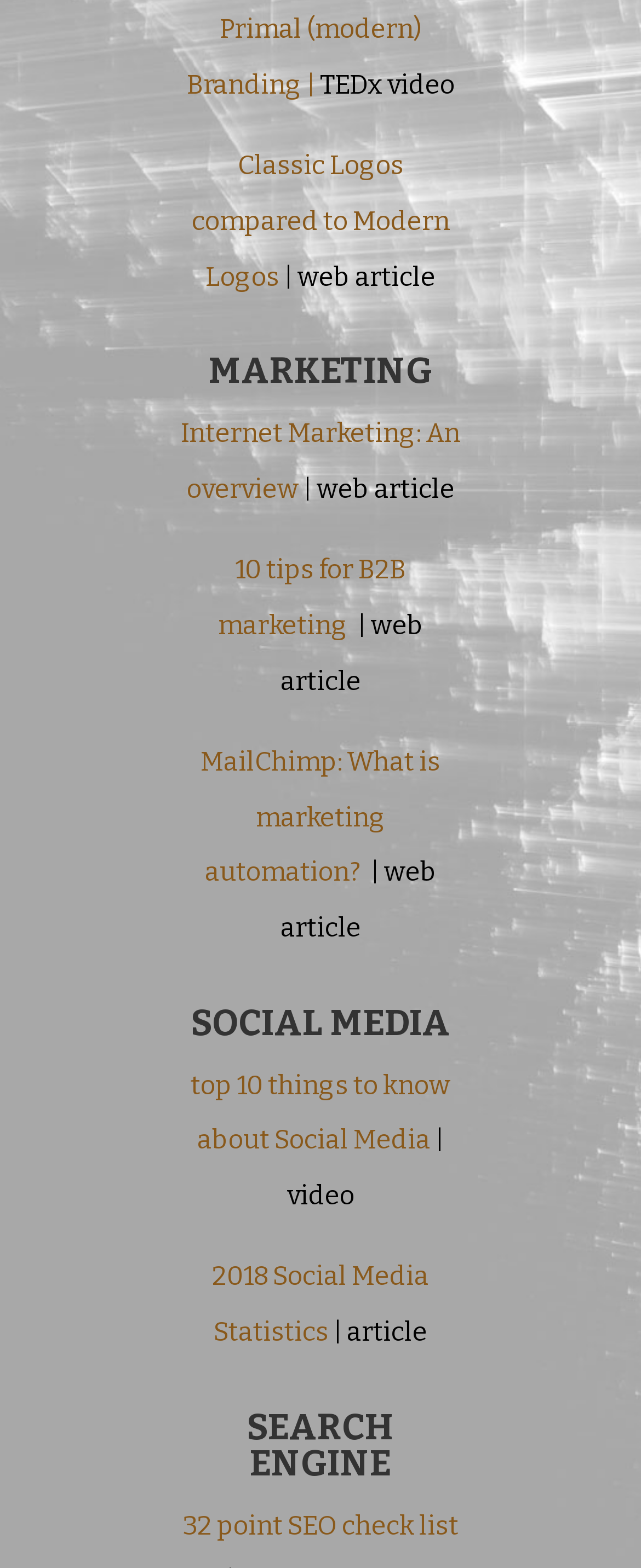Observe the image and answer the following question in detail: How many links are under the 'SOCIAL MEDIA' heading?

Under the 'SOCIAL MEDIA' heading, there are two link elements: 'top 10 things to know about Social Media' and '2018 Social Media Statistics'.